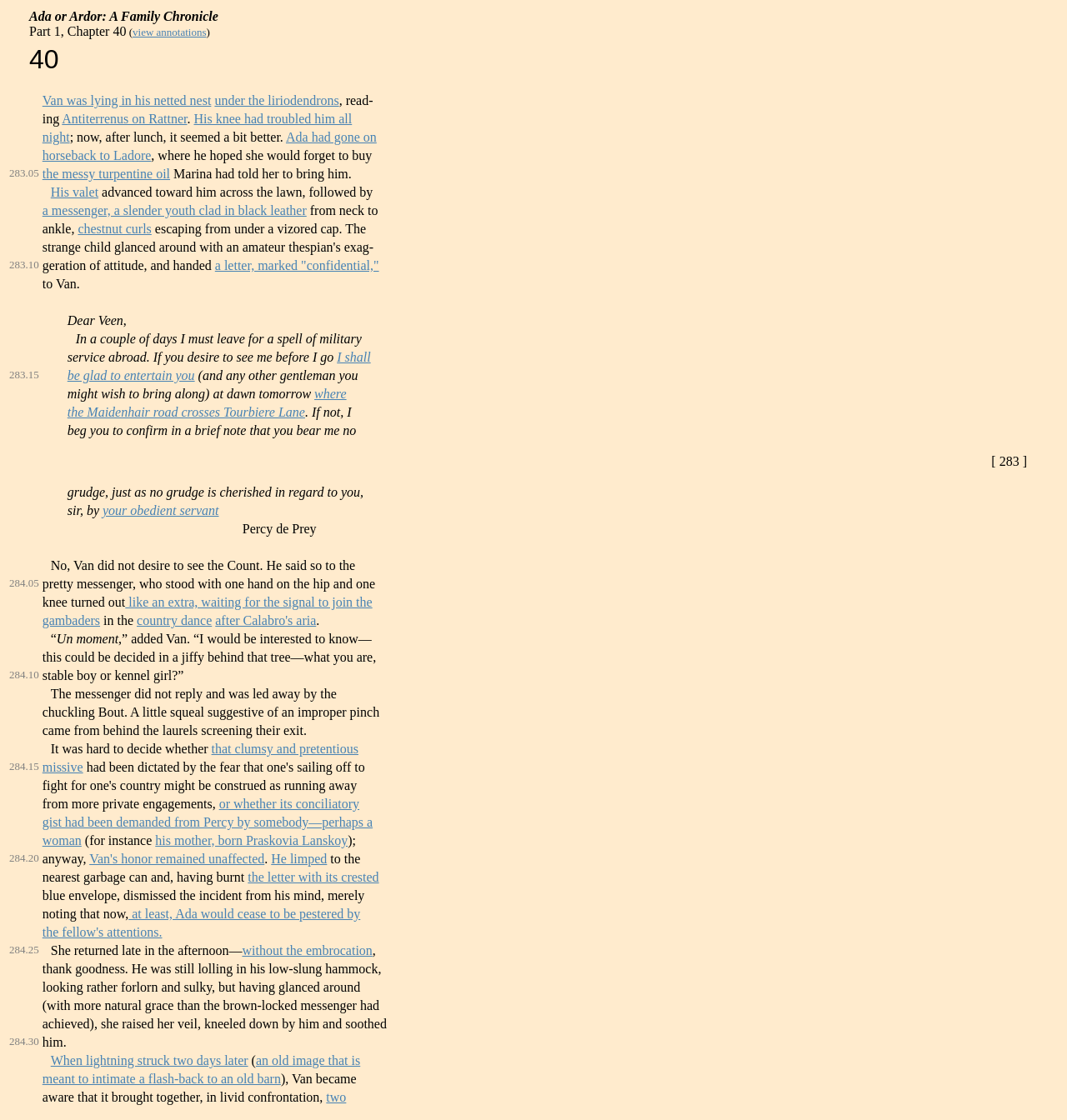Respond concisely with one word or phrase to the following query:
What is Van doing in the story?

lying in his netted nest